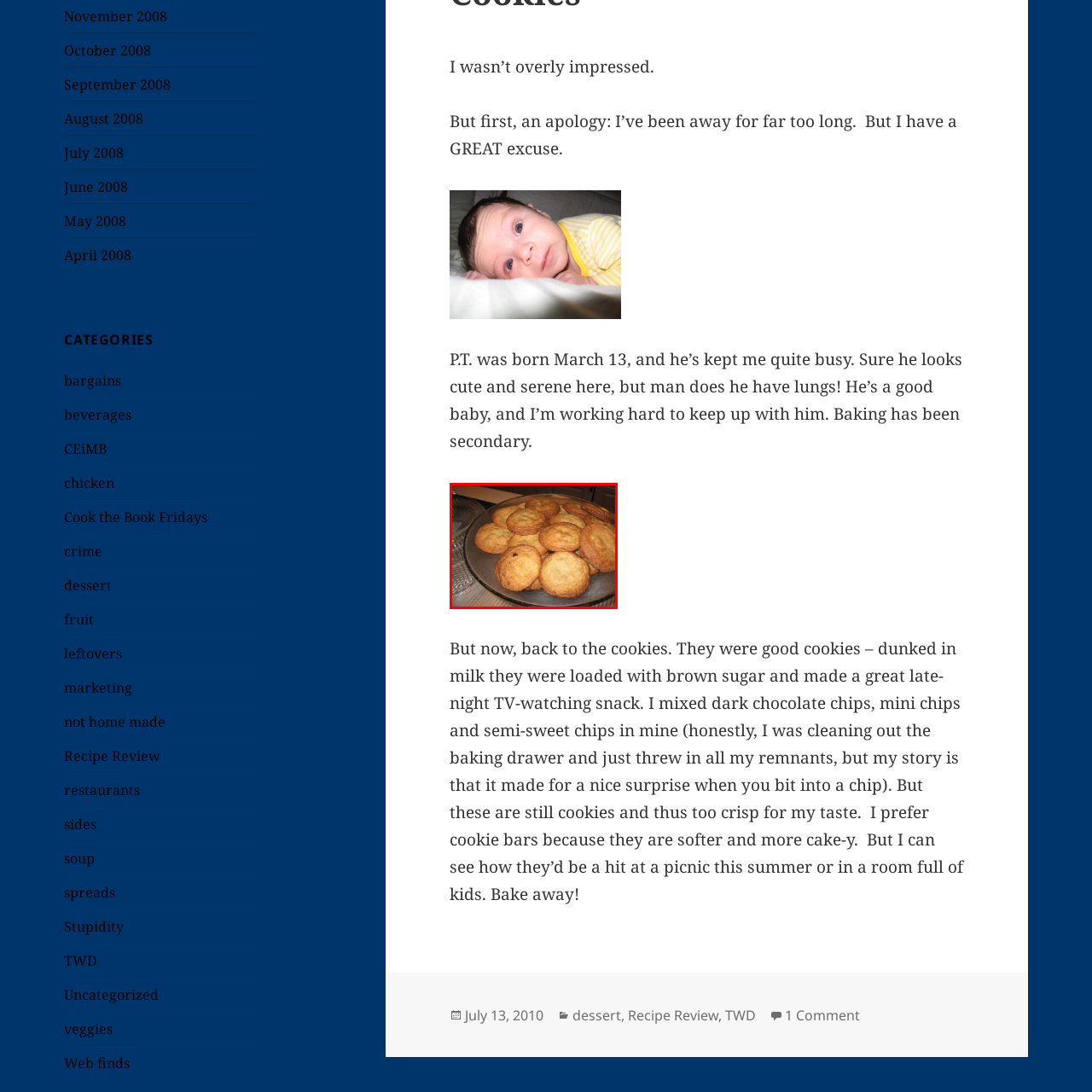Concentrate on the section within the teal border, Where does the scene in the image appear to take place? 
Provide a single word or phrase as your answer.

A kitchen